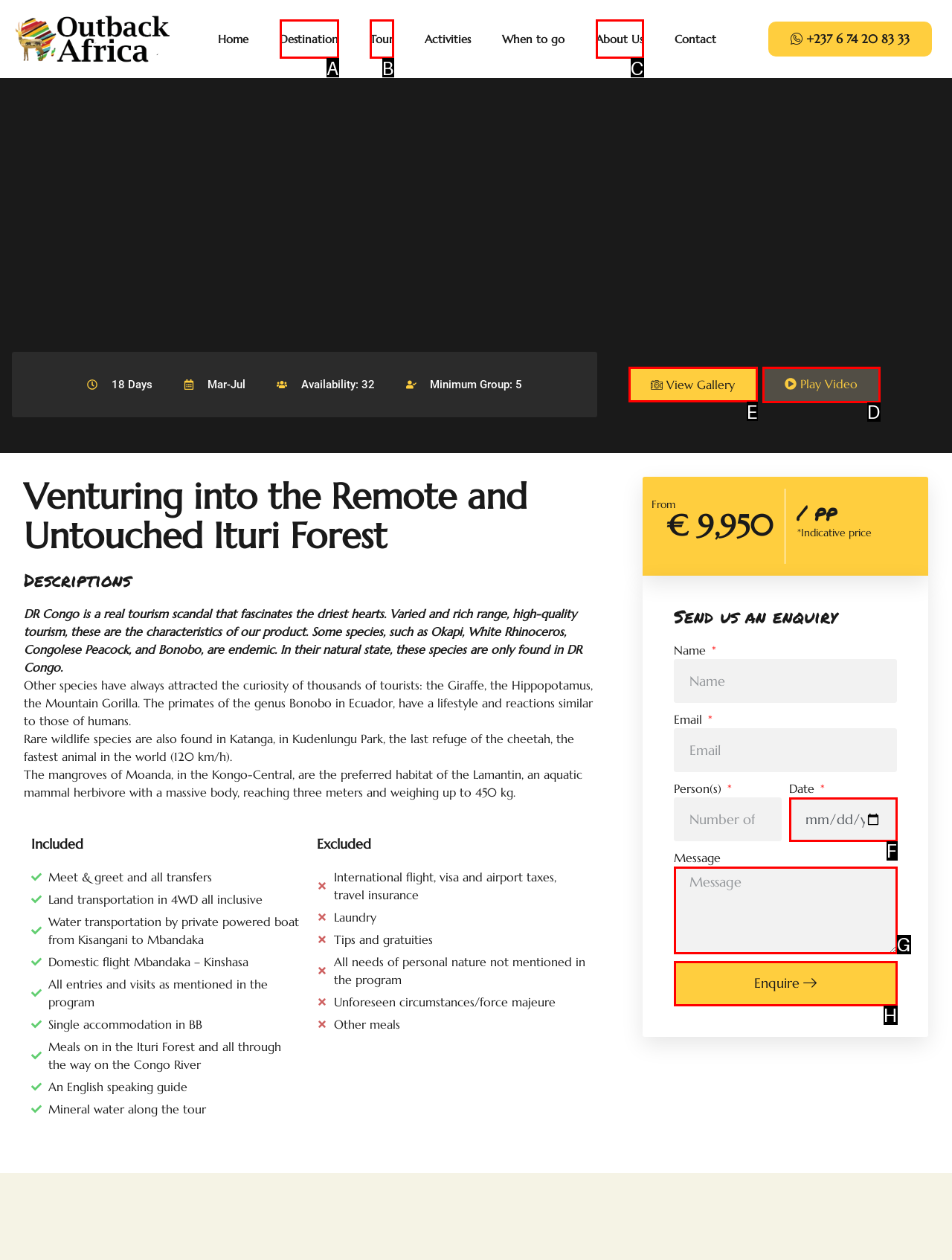Given the description: View Gallery, identify the HTML element that corresponds to it. Respond with the letter of the correct option.

E